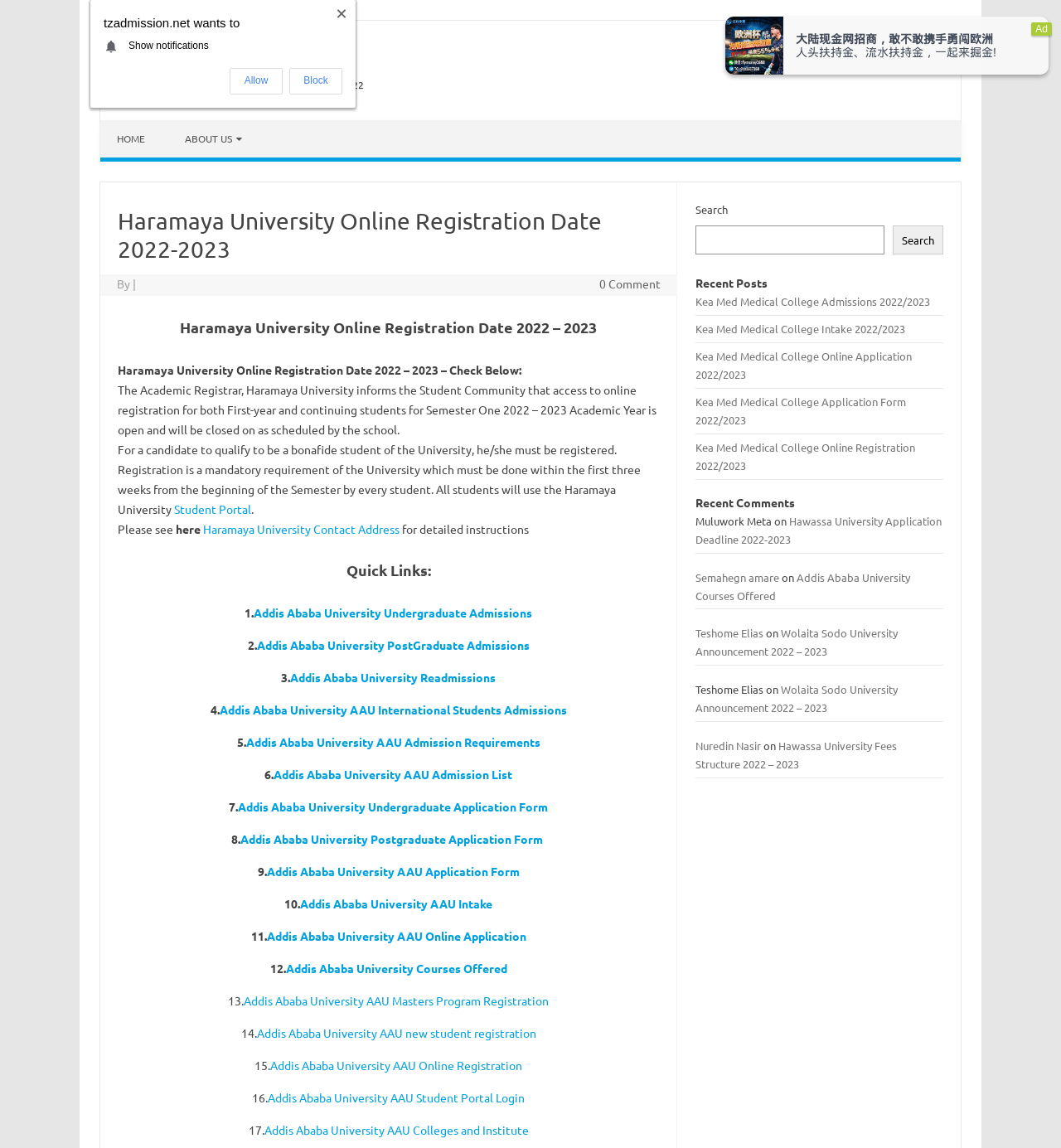Respond with a single word or phrase:
What is the purpose of registration at Haramaya University?

To be a bonafide student